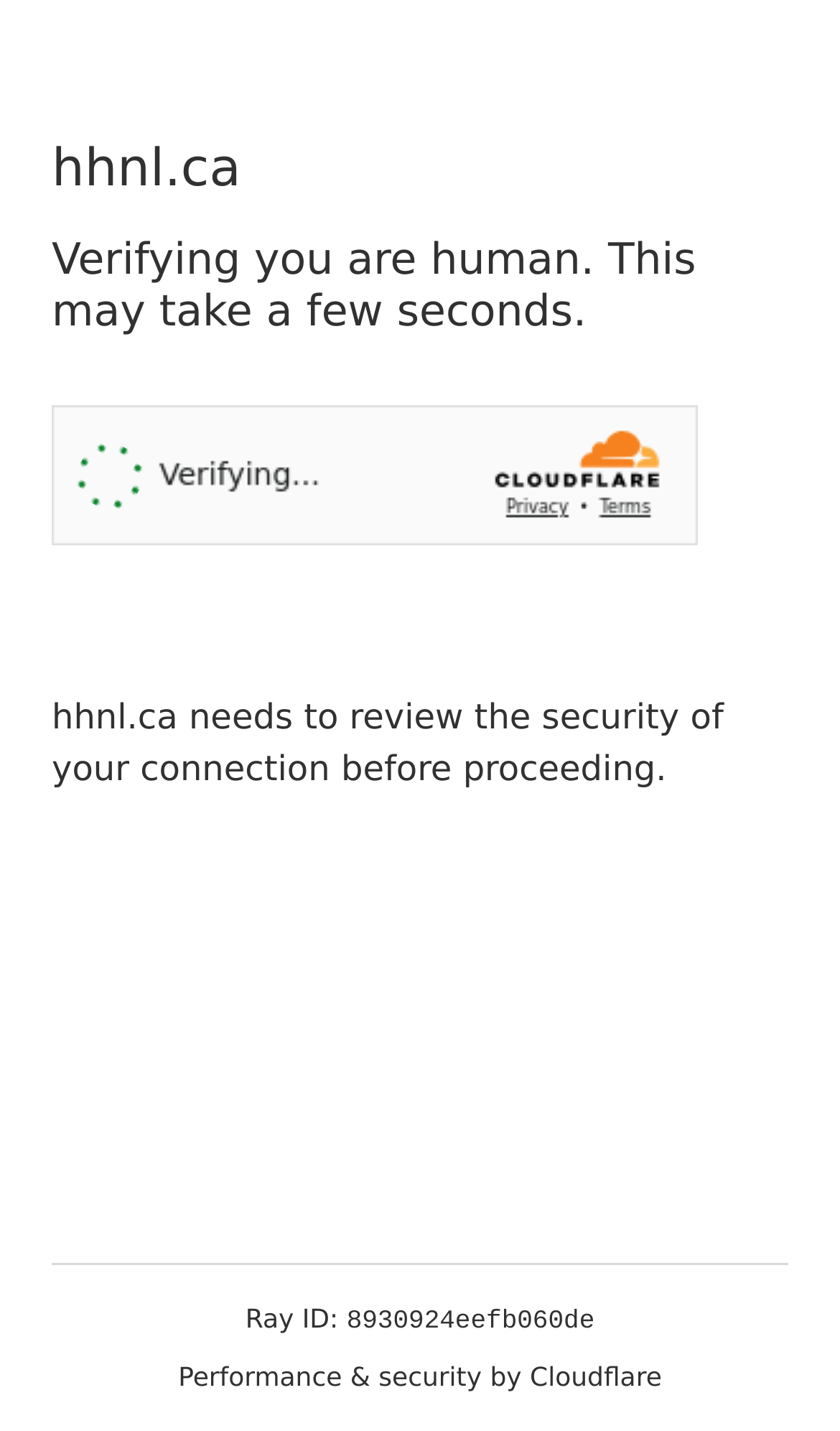Offer a thorough description of the webpage.

The webpage appears to be a security verification page. At the top, there is a heading displaying the website's domain, "hhnl.ca". Below it, another heading explains the purpose of the page, "Verifying you are human. This may take a few seconds." 

A Cloudflare security challenge widget is positioned below the headings, taking up a significant portion of the page. 

Further down, a paragraph of text informs the user that "hhnl.ca needs to review the security of your connection before proceeding." 

At the very bottom of the page, there is a section containing technical information, including a "Ray ID" label followed by a unique identifier, "8930924eefb060de". Additionally, a credit line is displayed, stating "Performance & security by Cloudflare".